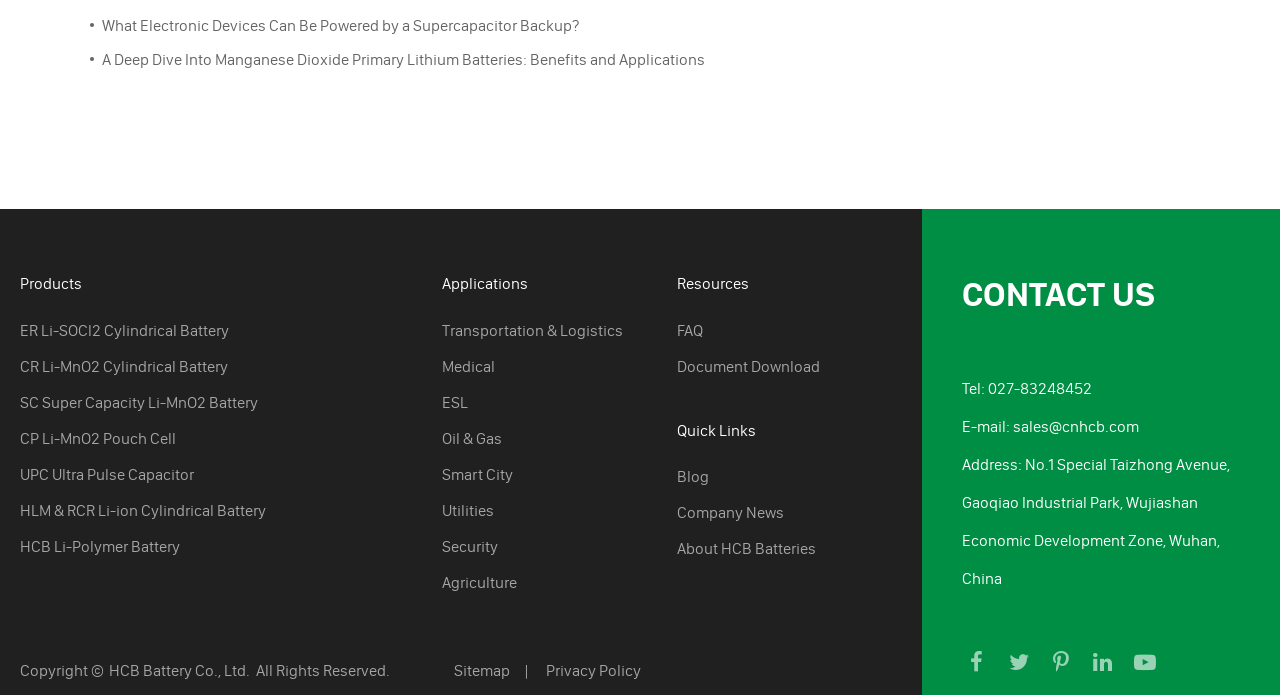Look at the image and write a detailed answer to the question: 
What is the email address of the company?

I found the email address by looking at the contact information section of the webpage, where the email address is mentioned in a link element.